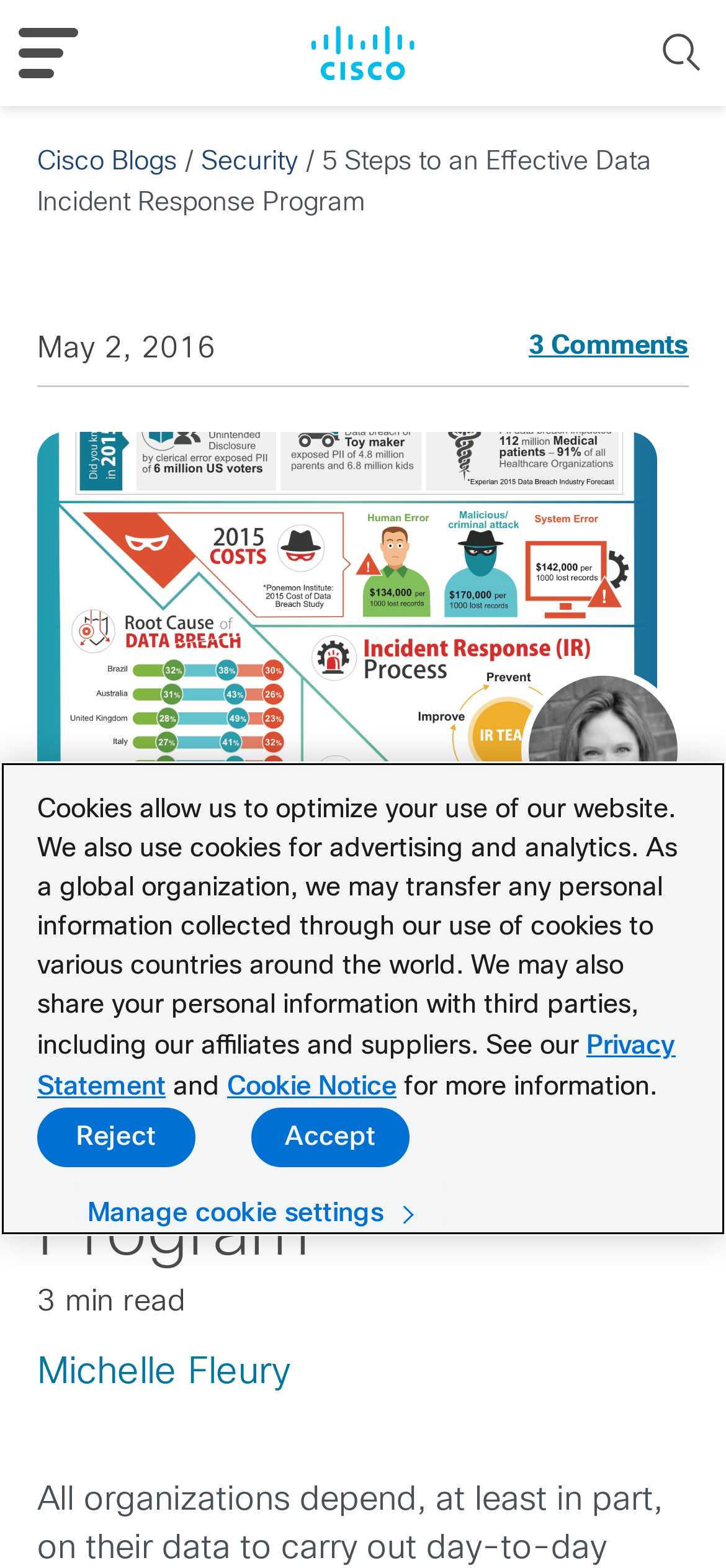Please indicate the bounding box coordinates of the element's region to be clicked to achieve the instruction: "Open the MENU". Provide the coordinates as four float numbers between 0 and 1, i.e., [left, top, right, bottom].

[0.026, 0.018, 0.108, 0.05]